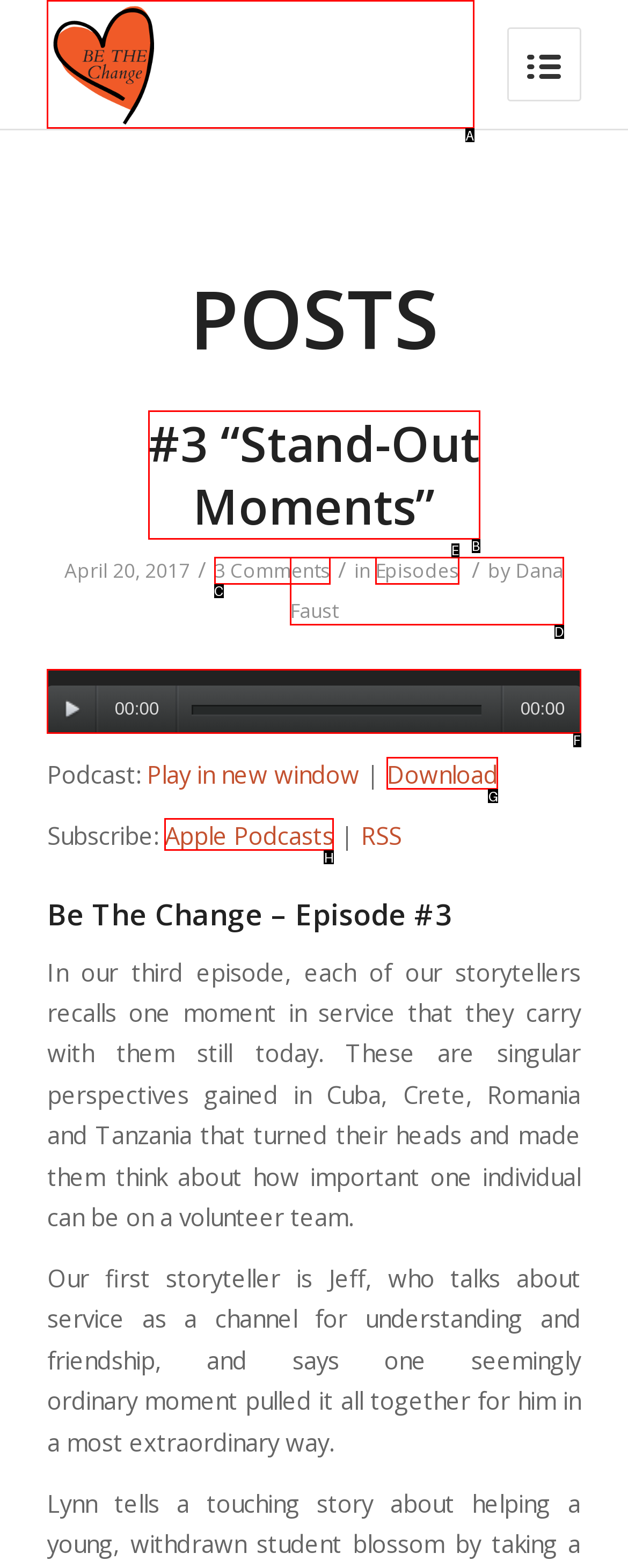Which choice should you pick to execute the task: Click on the 'bethechange.blog' link
Respond with the letter associated with the correct option only.

A